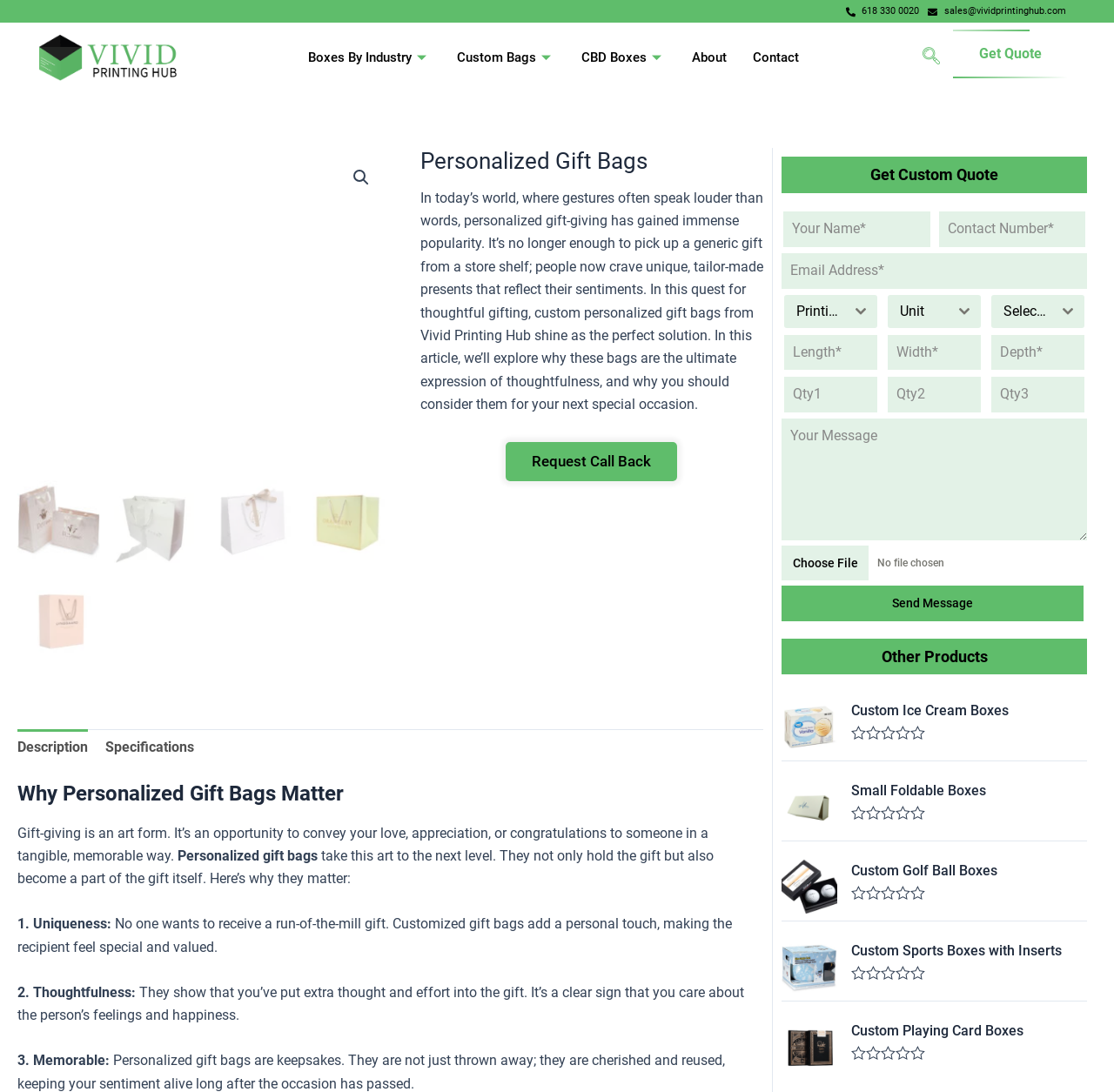What can you do with the 'Get Custom Quote' form?
From the details in the image, answer the question comprehensively.

The 'Get Custom Quote' form on the webpage allows users to input their details and request a custom quote for their personalized gift bag design, which can be used to get an estimate of the cost and other details.